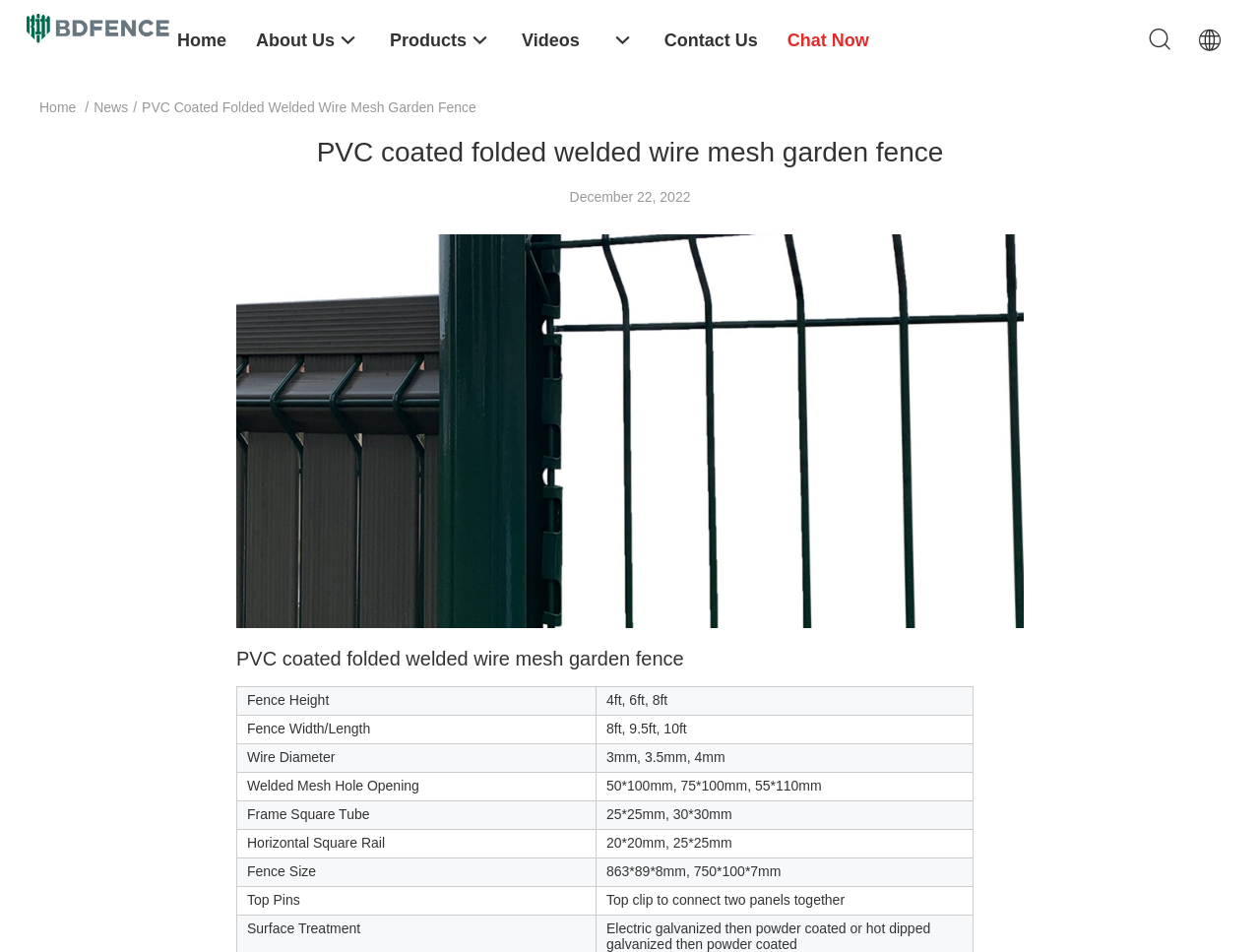Extract the main title from the webpage and generate its text.

PVC coated folded welded wire mesh garden fence